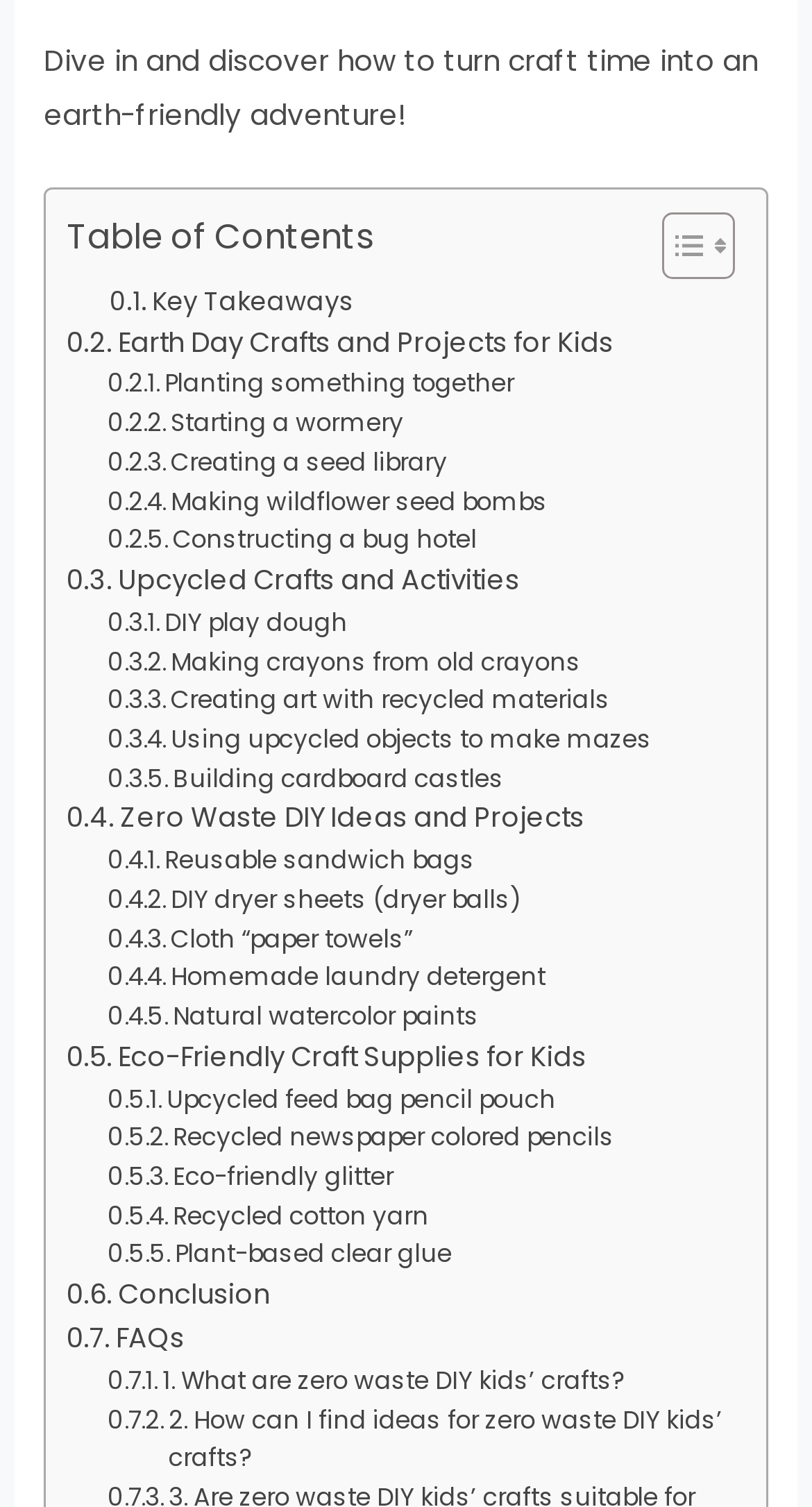Reply to the question with a single word or phrase:
How many FAQs are listed on this webpage?

2